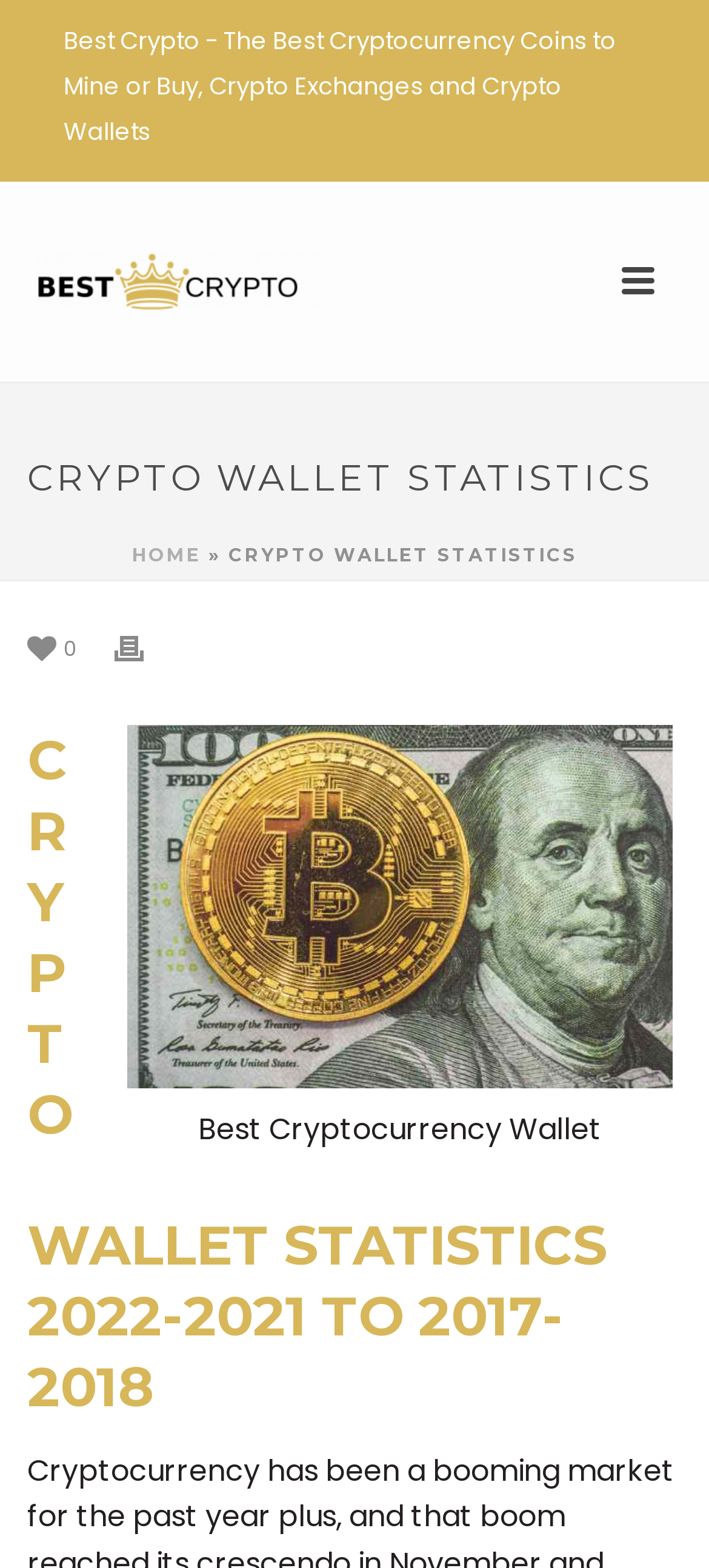Given the description of a UI element: "parent_node: 0 title="Print"", identify the bounding box coordinates of the matching element in the webpage screenshot.

[0.162, 0.4, 0.254, 0.427]